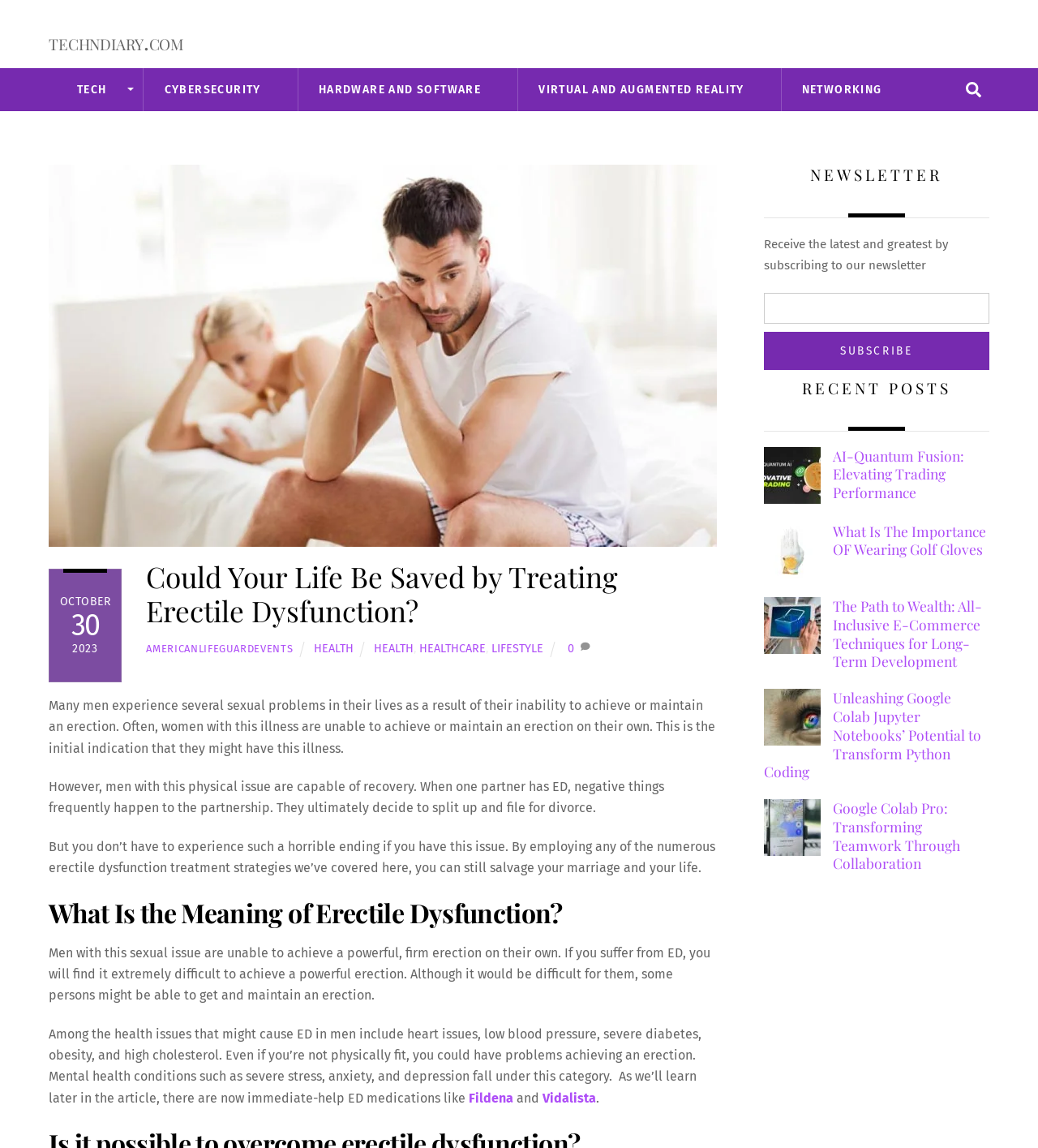Locate the coordinates of the bounding box for the clickable region that fulfills this instruction: "Read about Erectile Dysfunction Powerful Treatments".

[0.047, 0.46, 0.69, 0.473]